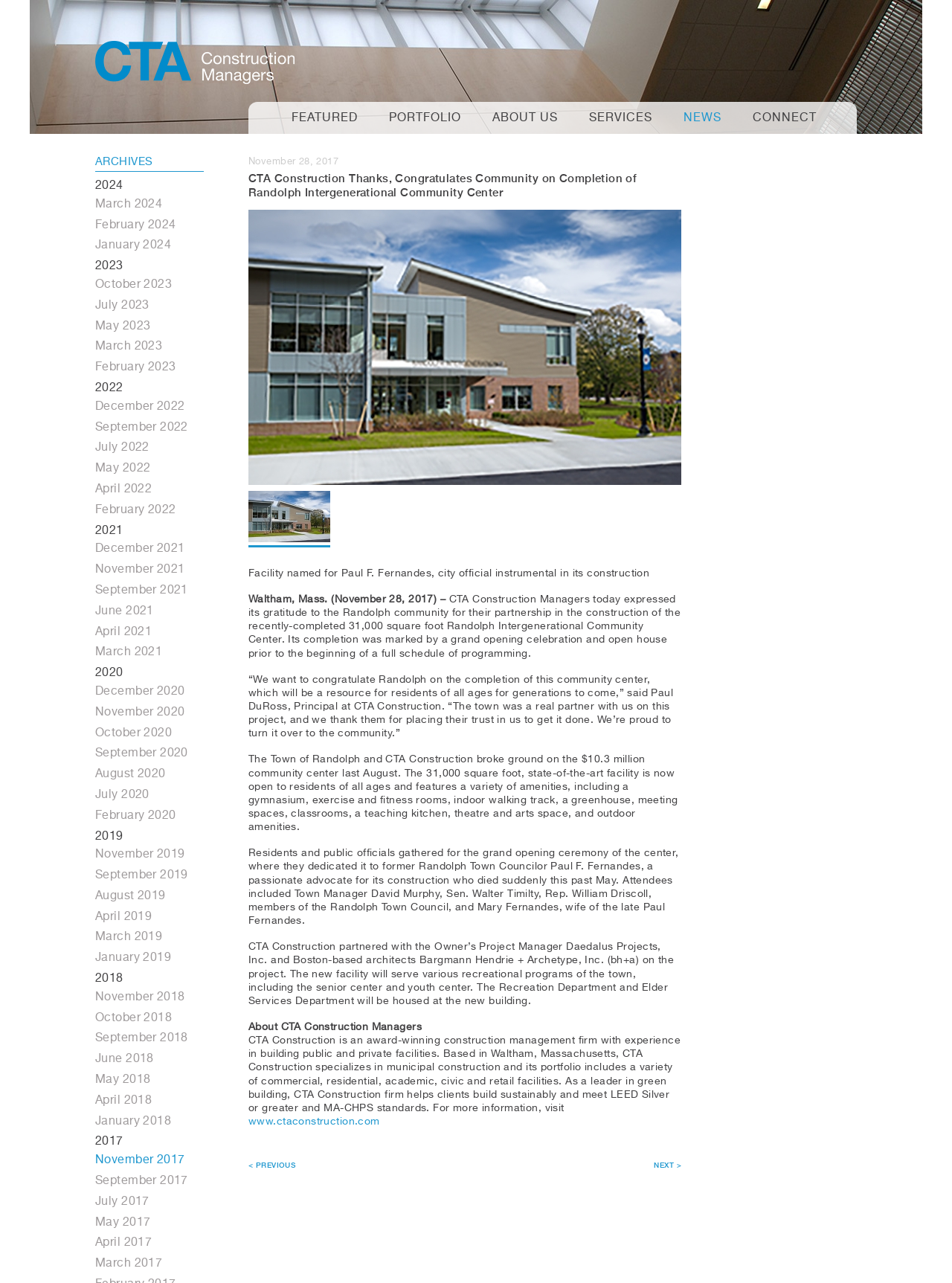Locate the bounding box of the UI element described by: "March 2023" in the given webpage screenshot.

[0.1, 0.266, 0.17, 0.275]